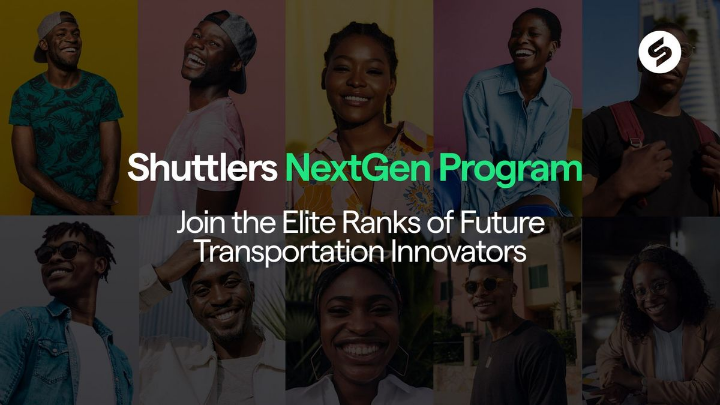What is the tone of the image?
Make sure to answer the question with a detailed and comprehensive explanation.

The caption describes the composition of the image as reflecting a youthful, dynamic spirit, which implies that the tone of the image is energetic, vibrant, and appealing to a younger audience.